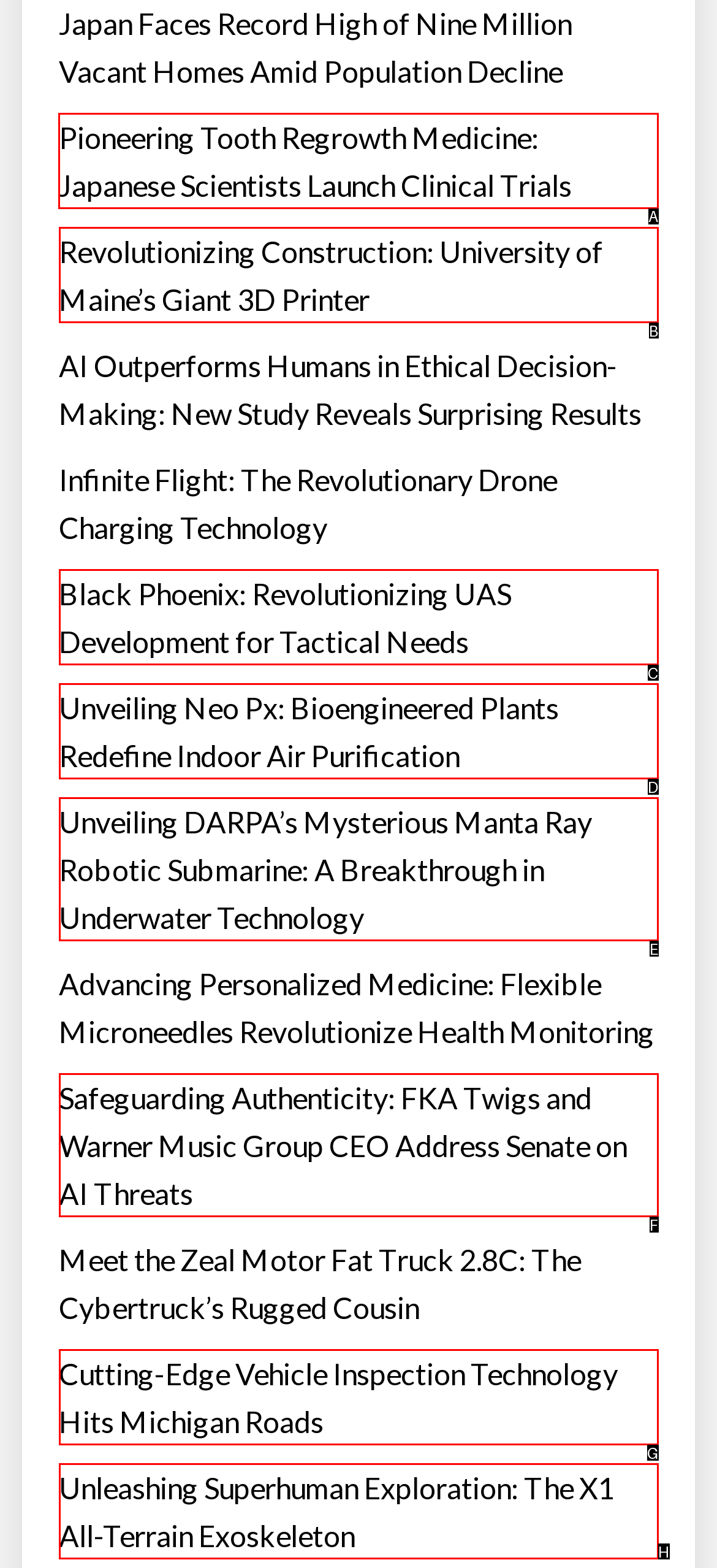Choose the UI element you need to click to carry out the task: Read about pioneering tooth regrowth medicine.
Respond with the corresponding option's letter.

A